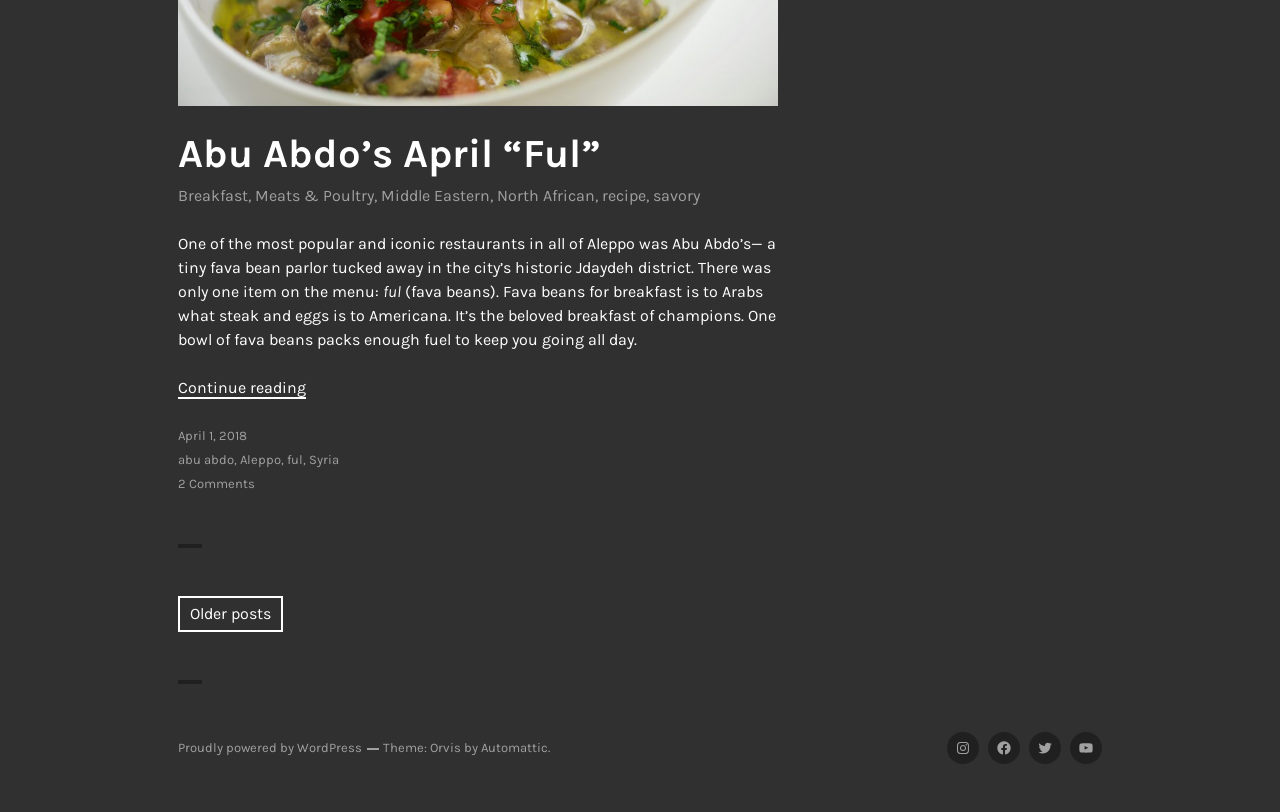Point out the bounding box coordinates of the section to click in order to follow this instruction: "View older posts".

[0.139, 0.734, 0.221, 0.778]